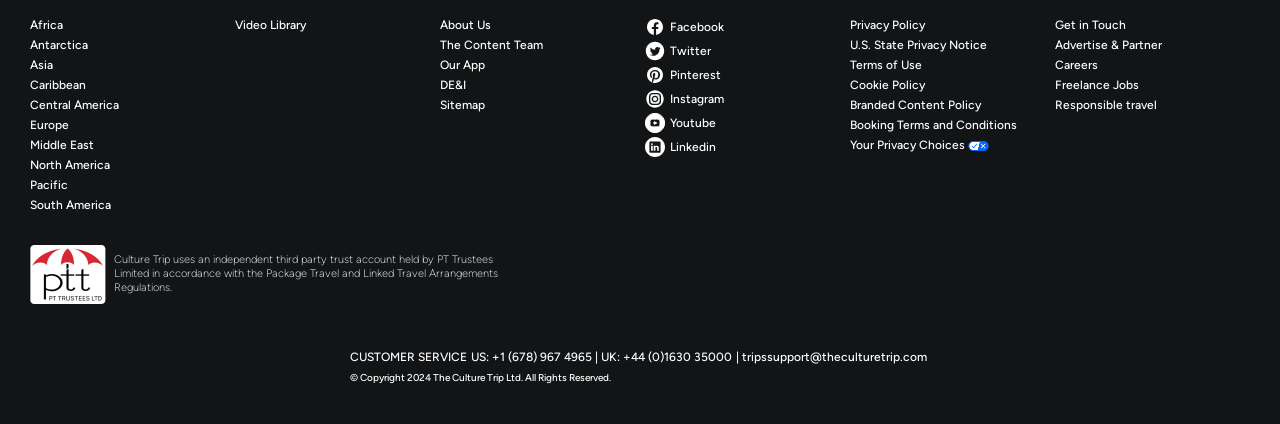Locate the bounding box coordinates of the clickable region to complete the following instruction: "Explore Africa."

[0.023, 0.039, 0.176, 0.077]